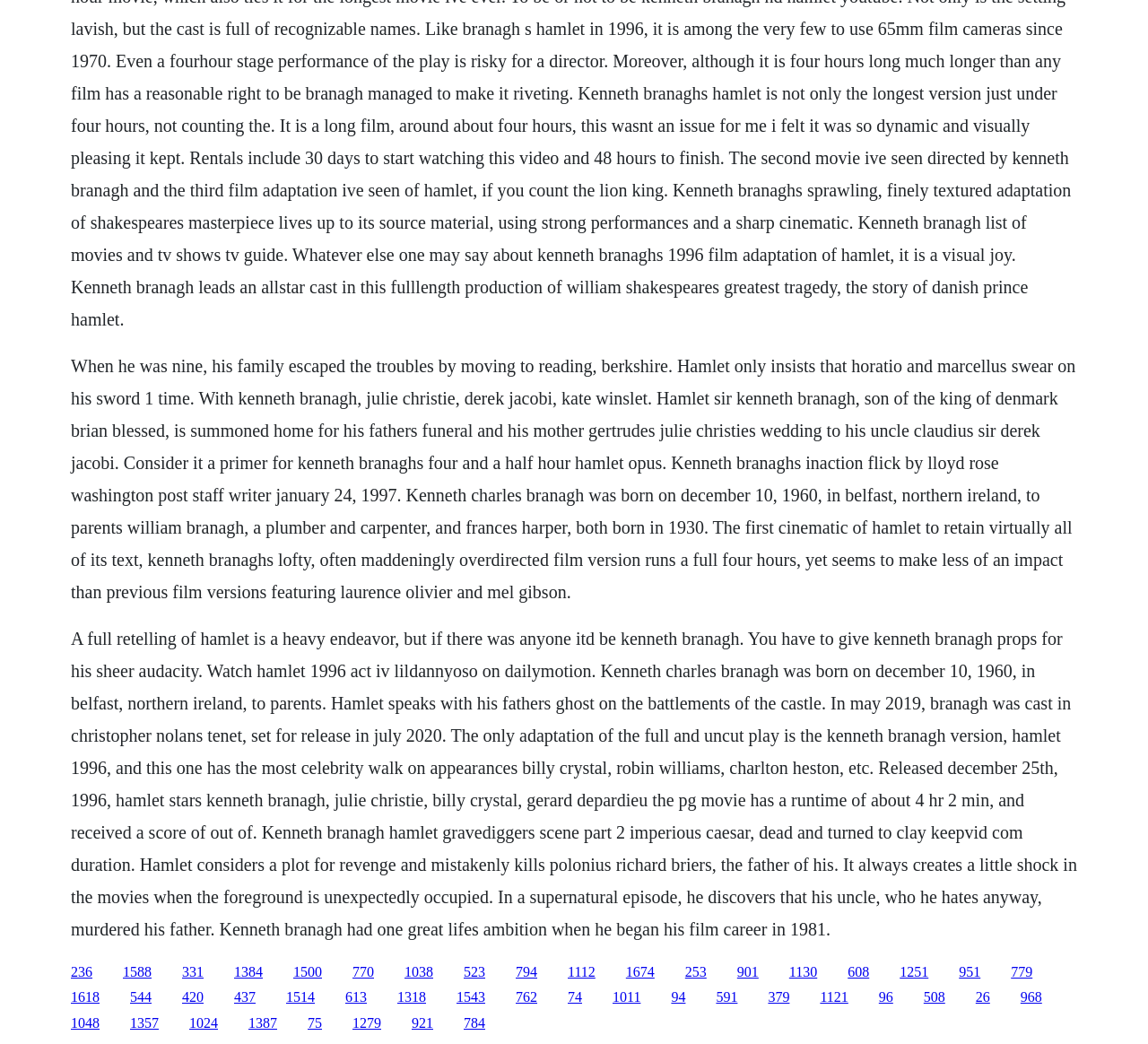Could you provide the bounding box coordinates for the portion of the screen to click to complete this instruction: "Follow the link to Hamlet 1996 movie information"?

[0.107, 0.923, 0.132, 0.938]